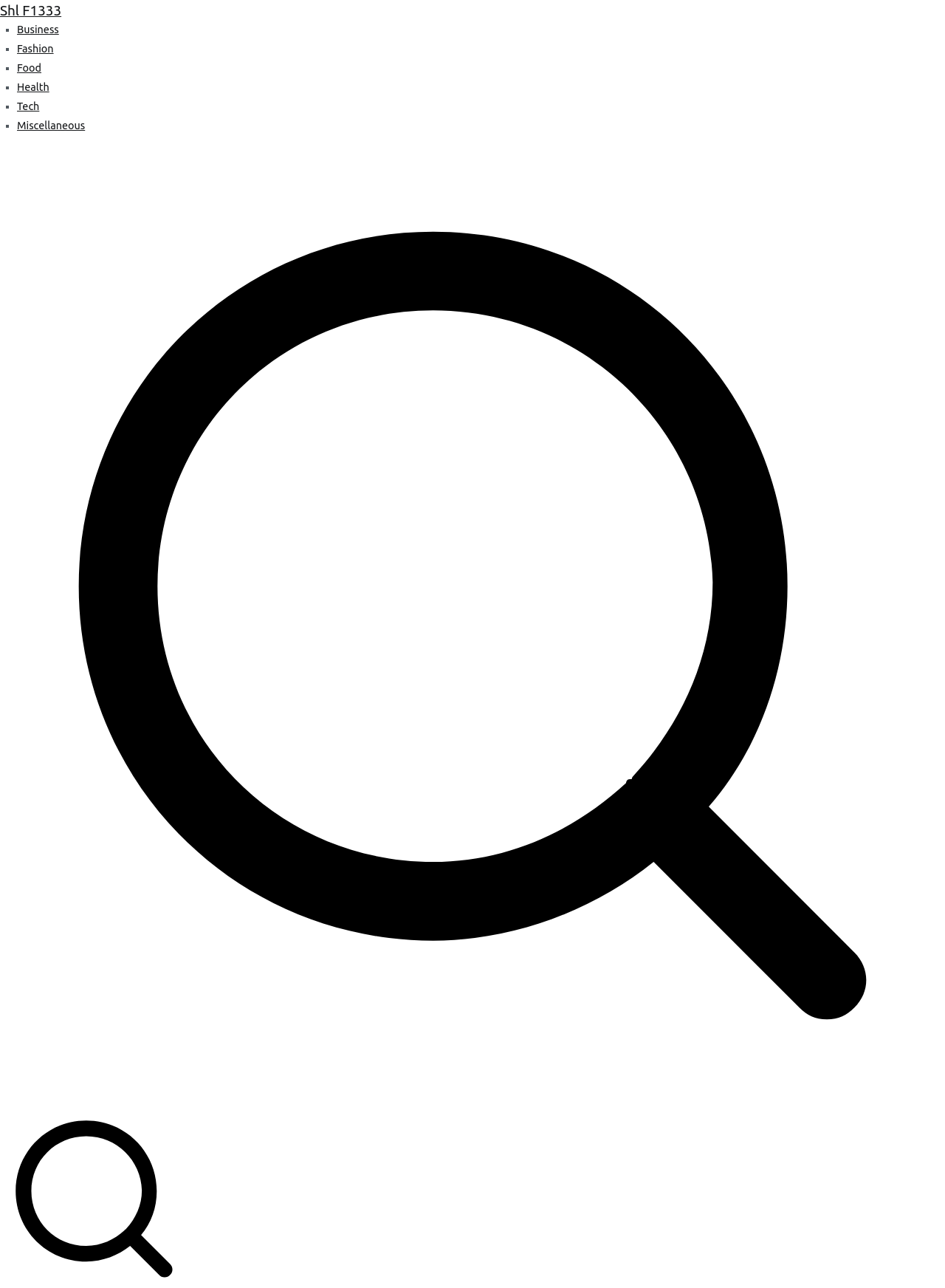Find the bounding box coordinates of the element's region that should be clicked in order to follow the given instruction: "Explore Health". The coordinates should consist of four float numbers between 0 and 1, i.e., [left, top, right, bottom].

[0.018, 0.063, 0.052, 0.072]